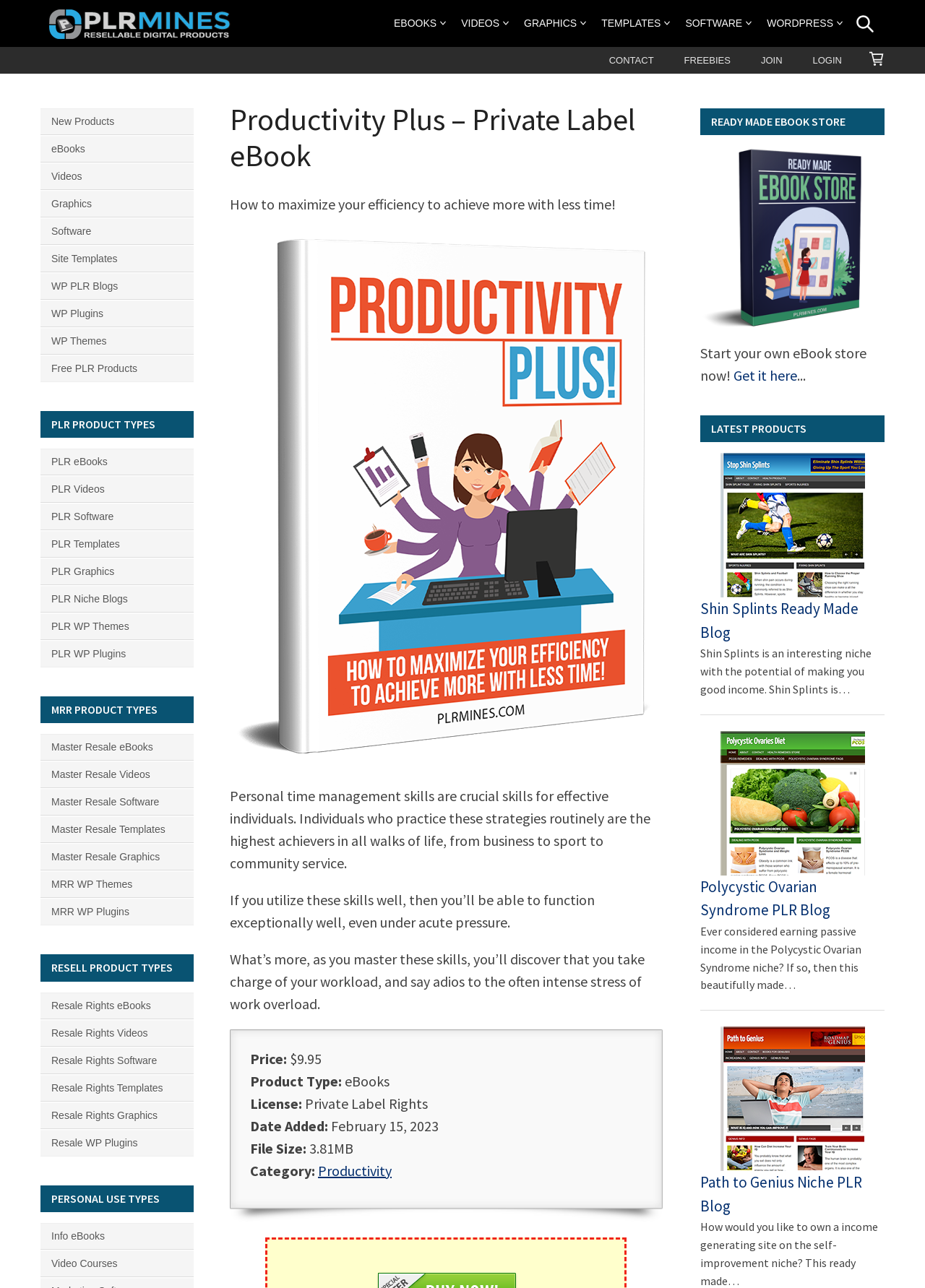Identify the bounding box coordinates of the part that should be clicked to carry out this instruction: "View the 'Productivity Plus – Private Label eBook' details".

[0.248, 0.079, 0.716, 0.135]